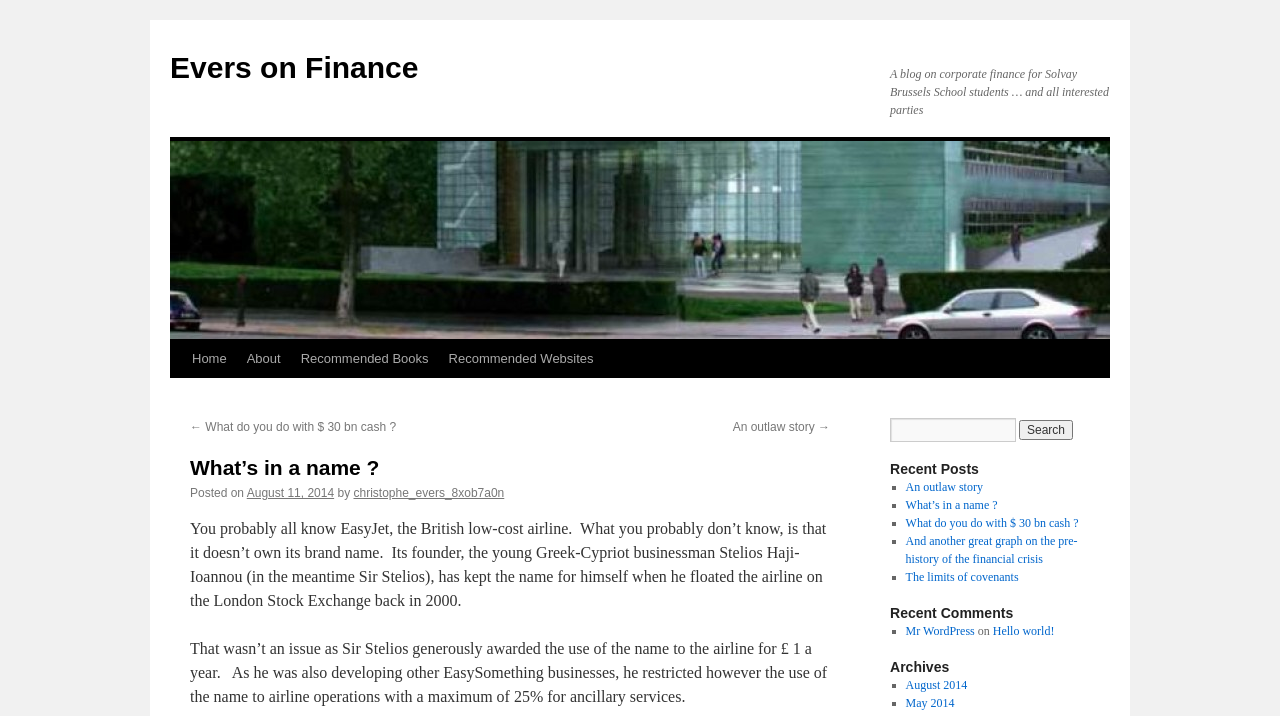What is the name of the author of the article?
Using the image as a reference, answer the question in detail.

The article mentions that it was posted by christophe_evers_8xob7a0n, which is likely the username or handle of the author.